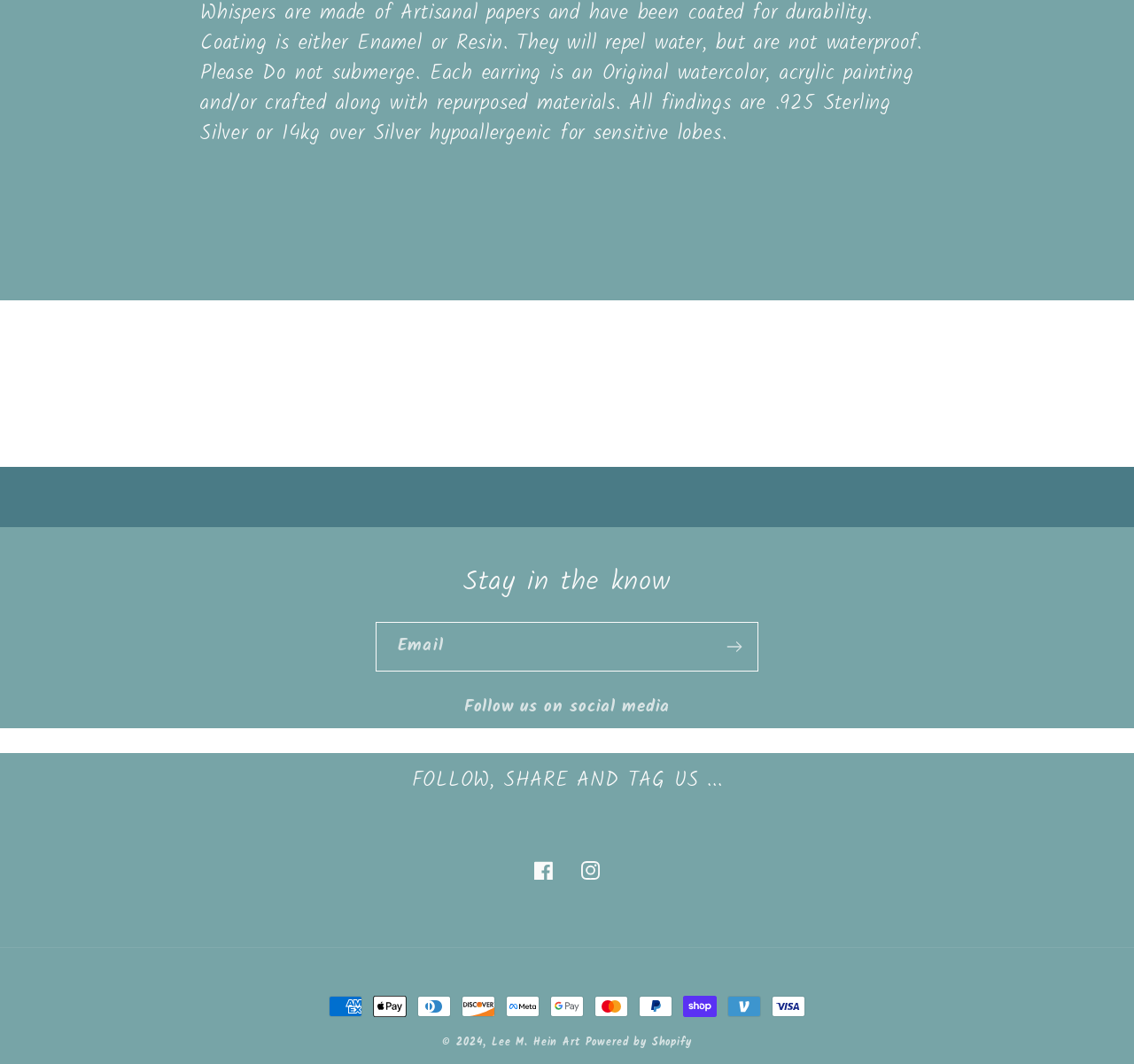What platform is the website built on?
Refer to the image and provide a concise answer in one word or phrase.

Shopify